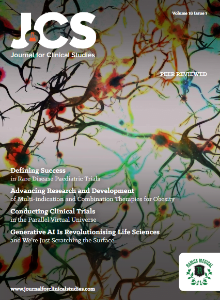Summarize the image with a detailed caption.

The image features the cover of "Volume 16 Issue 1" of the Journal for Clinical Studies (JCS). The design showcases vivid, abstract patterns resembling intricate networks, possibly symbolizing the complexity of cellular structures or biomedical interactions. Prominently displayed is the abbreviation "JCS," which represents the journal's title. The cover also includes key article highlights, such as "Defining Success in Rare Disease Pediatric Trials," "Advancing Research and Development," and other topics relevant to clinical studies and life sciences. The publication is noted as "Peer Reviewed," indicating a commitment to high academic standards. The journal's website is mentioned at the bottom, reflecting its accessible nature for continued engagement with its content.